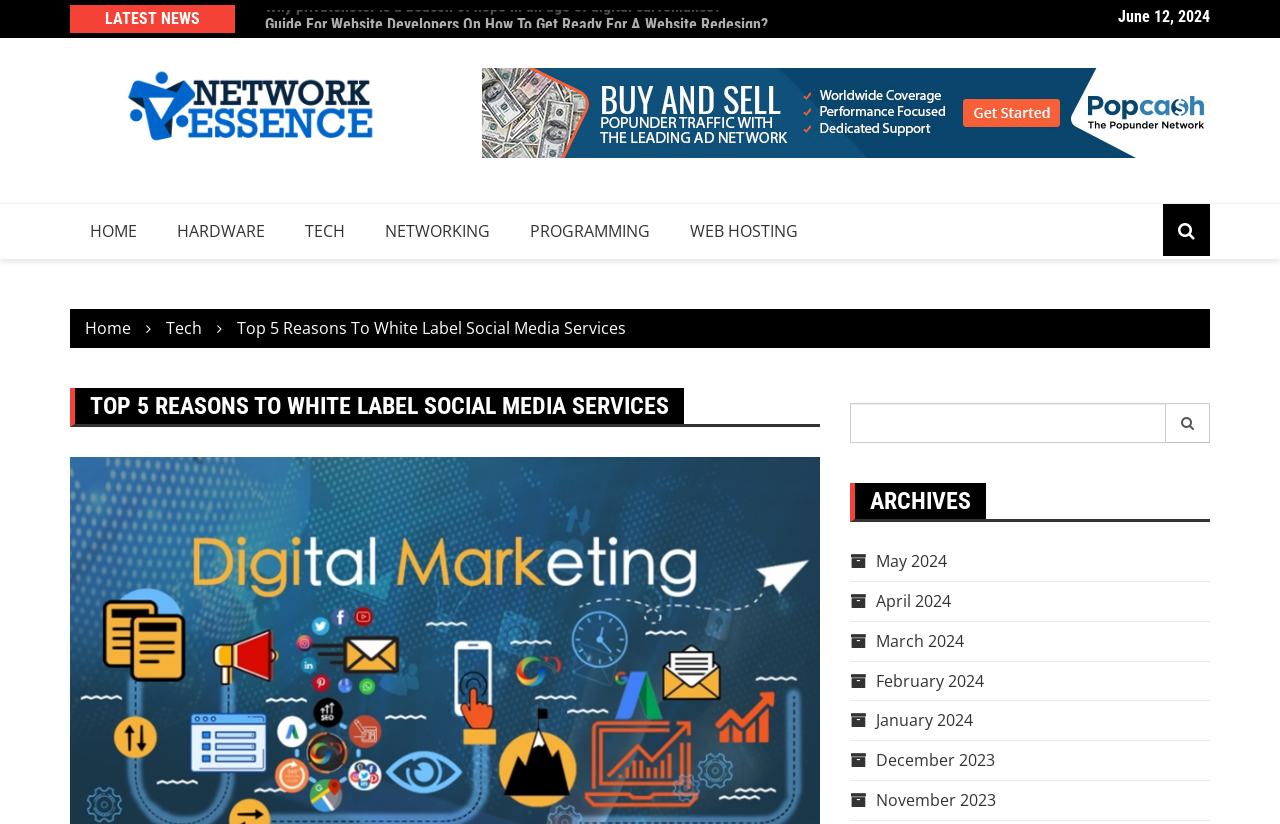Identify the bounding box for the described UI element. Provide the coordinates in (top-left x, top-left y, bottom-right x, bottom-right y) format with values ranging from 0 to 1: November 2023

[0.664, 0.958, 0.778, 0.984]